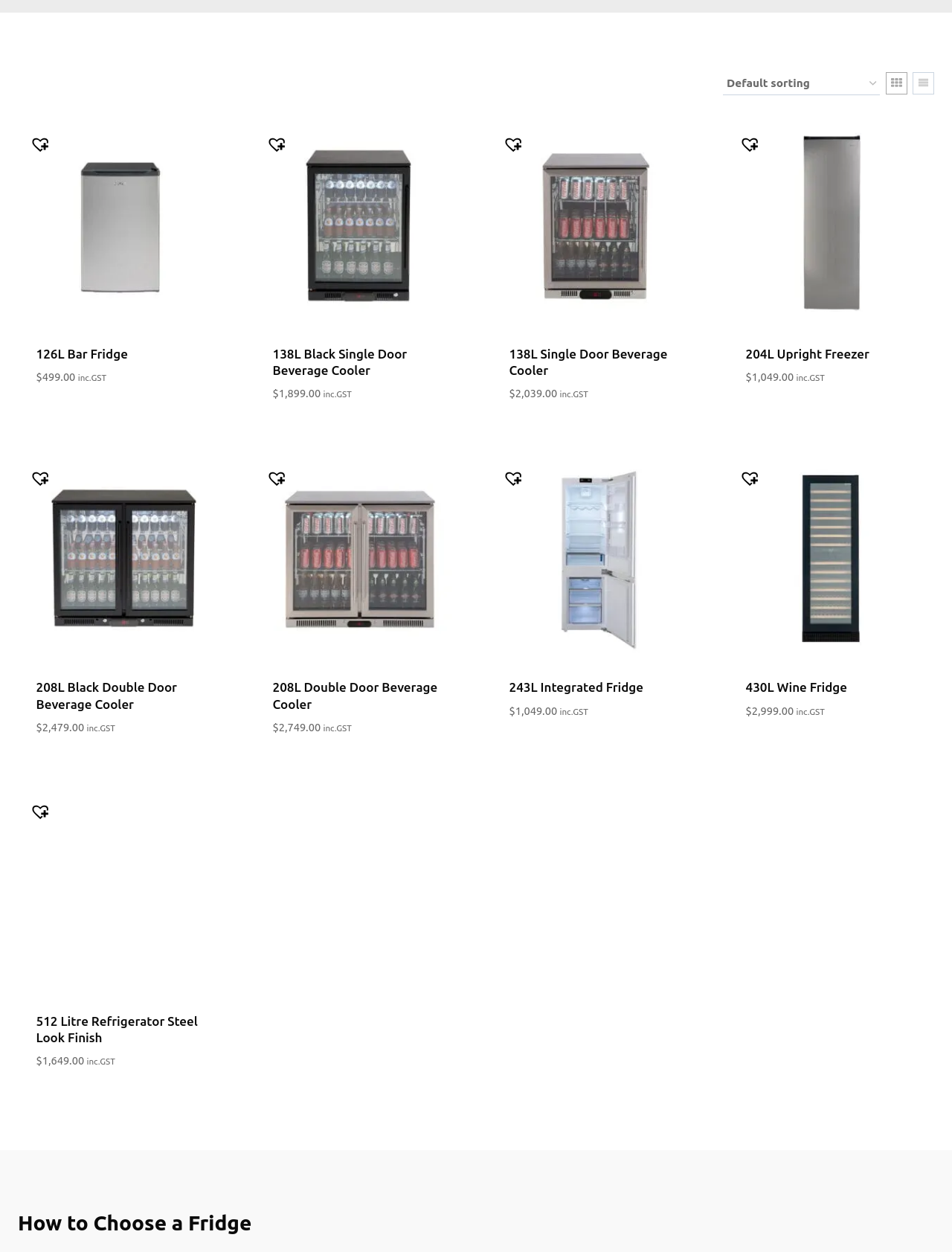Bounding box coordinates are specified in the format (top-left x, top-left y, bottom-right x, bottom-right y). All values are floating point numbers bounded between 0 and 1. Please provide the bounding box coordinate of the region this sentence describes: Bank Office Staff

None